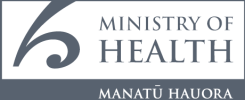Create an exhaustive description of the image.

The image prominently features the logo of the Ministry of Health (Manatū Hauora), a critical organization involved in public health initiatives in New Zealand. The logo uses a sophisticated design with a stylized swirl, symbolizing health and well-being, set against a muted background to convey professionalism and trust. This image is part of a broader narrative surrounding the collaborative efforts between the Ministry and local initiatives, such as the Papatoetoe Food Hub and Healthy Families South Auckland, aiming to enhance public health outcomes in the community.